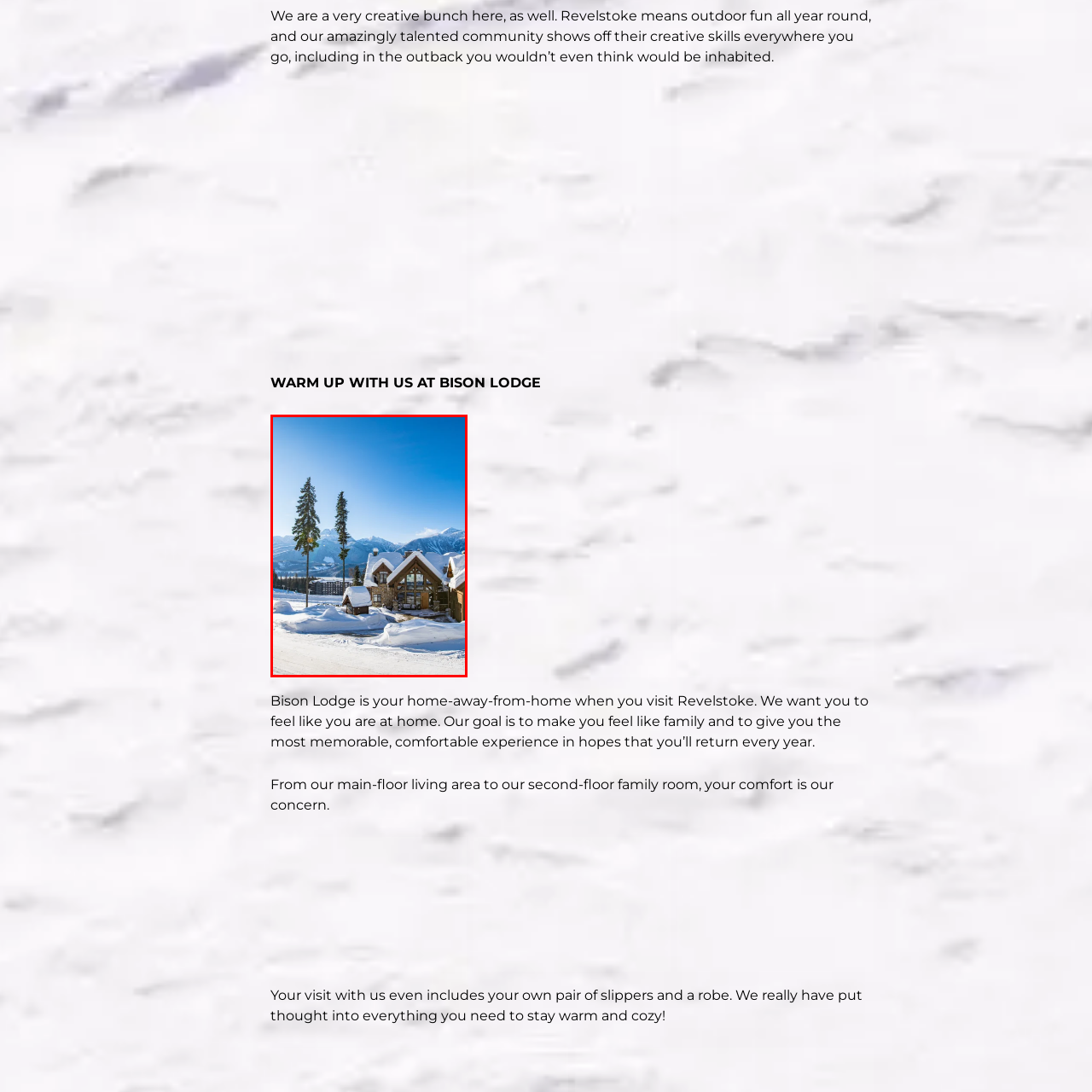What is the architectural style of the lodge?
Inspect the image enclosed within the red bounding box and provide a detailed answer to the question, using insights from the image.

The caption describes the lodge as having 'beautiful architecture and warm, inviting design', suggesting that the architectural style is charming and warm, creating a cozy atmosphere.